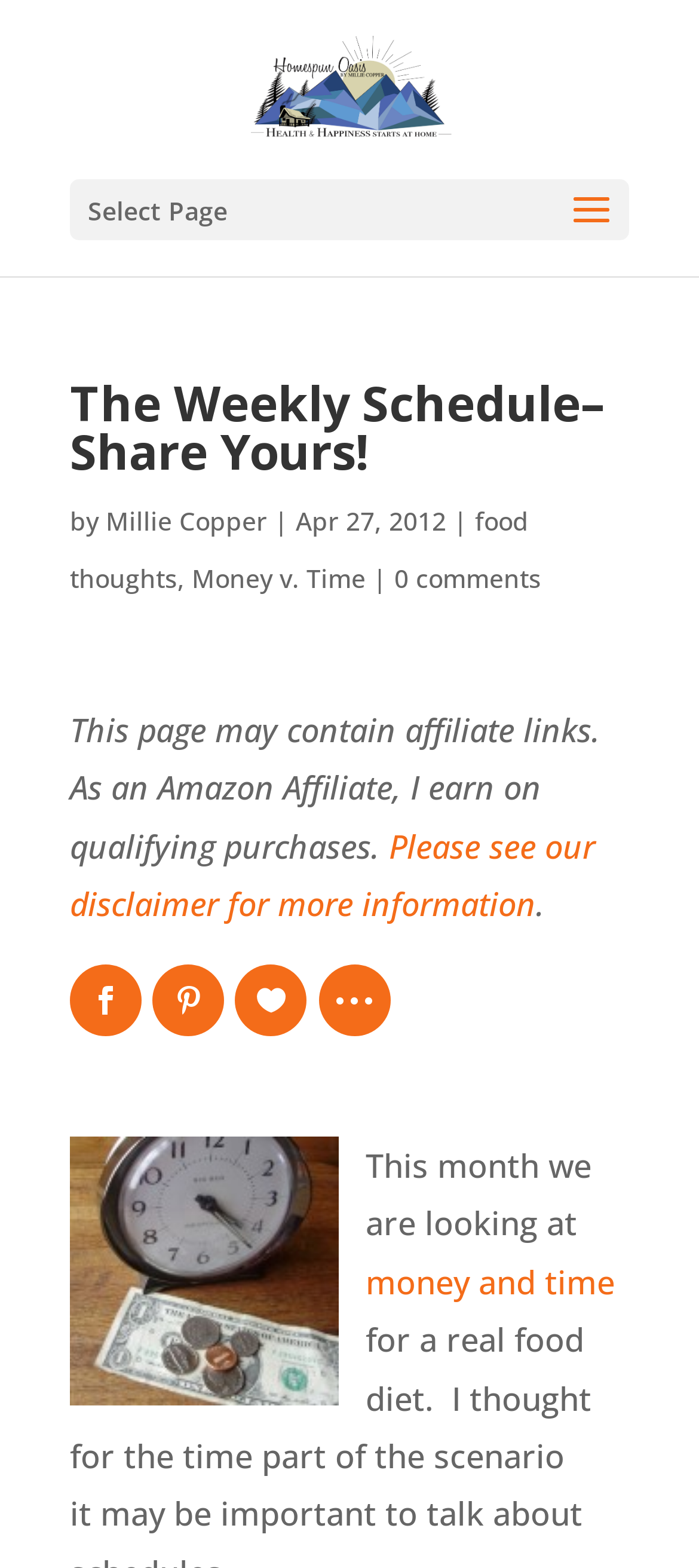Please identify the bounding box coordinates of the clickable region that I should interact with to perform the following instruction: "View food thoughts". The coordinates should be expressed as four float numbers between 0 and 1, i.e., [left, top, right, bottom].

[0.1, 0.321, 0.756, 0.38]